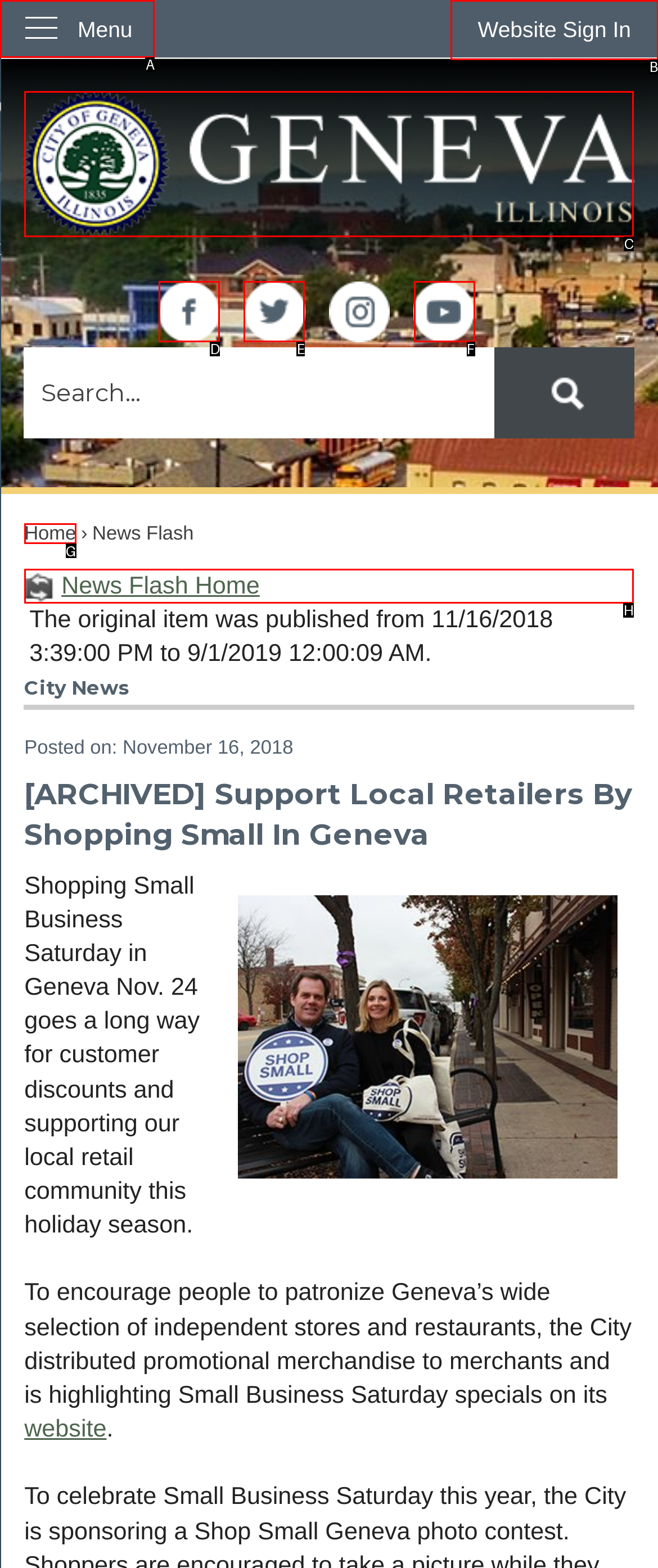What letter corresponds to the UI element to complete this task: Sign in to the website
Answer directly with the letter.

B